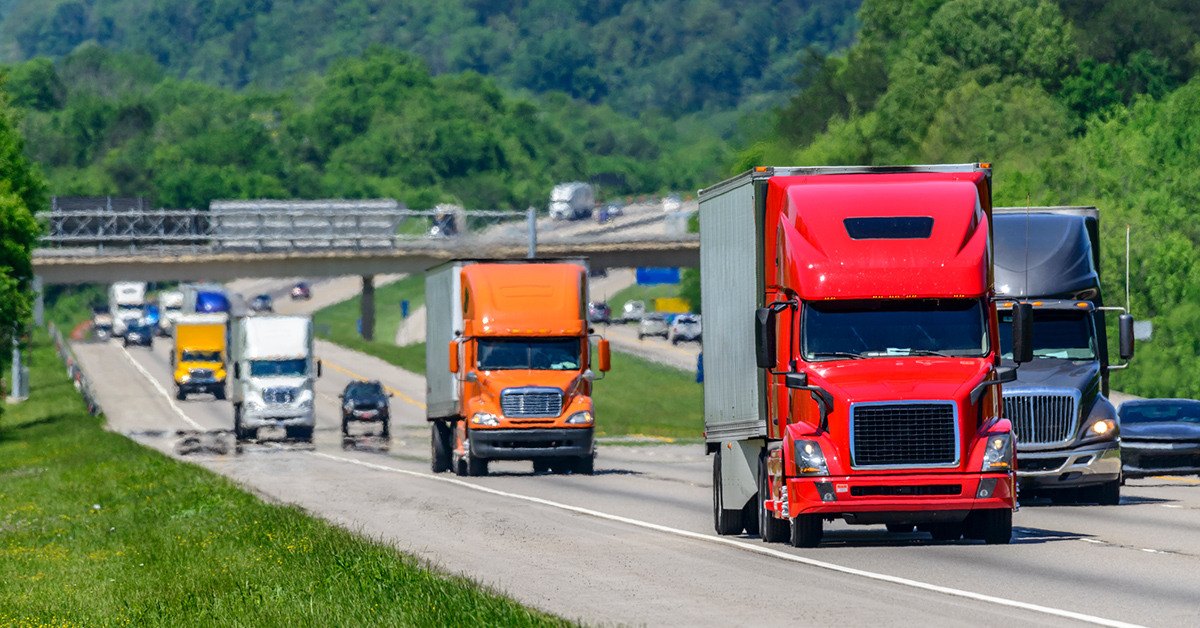Answer the question below with a single word or a brief phrase: 
What type of vehicles are traveling in the opposite direction?

trucks and passenger vehicles